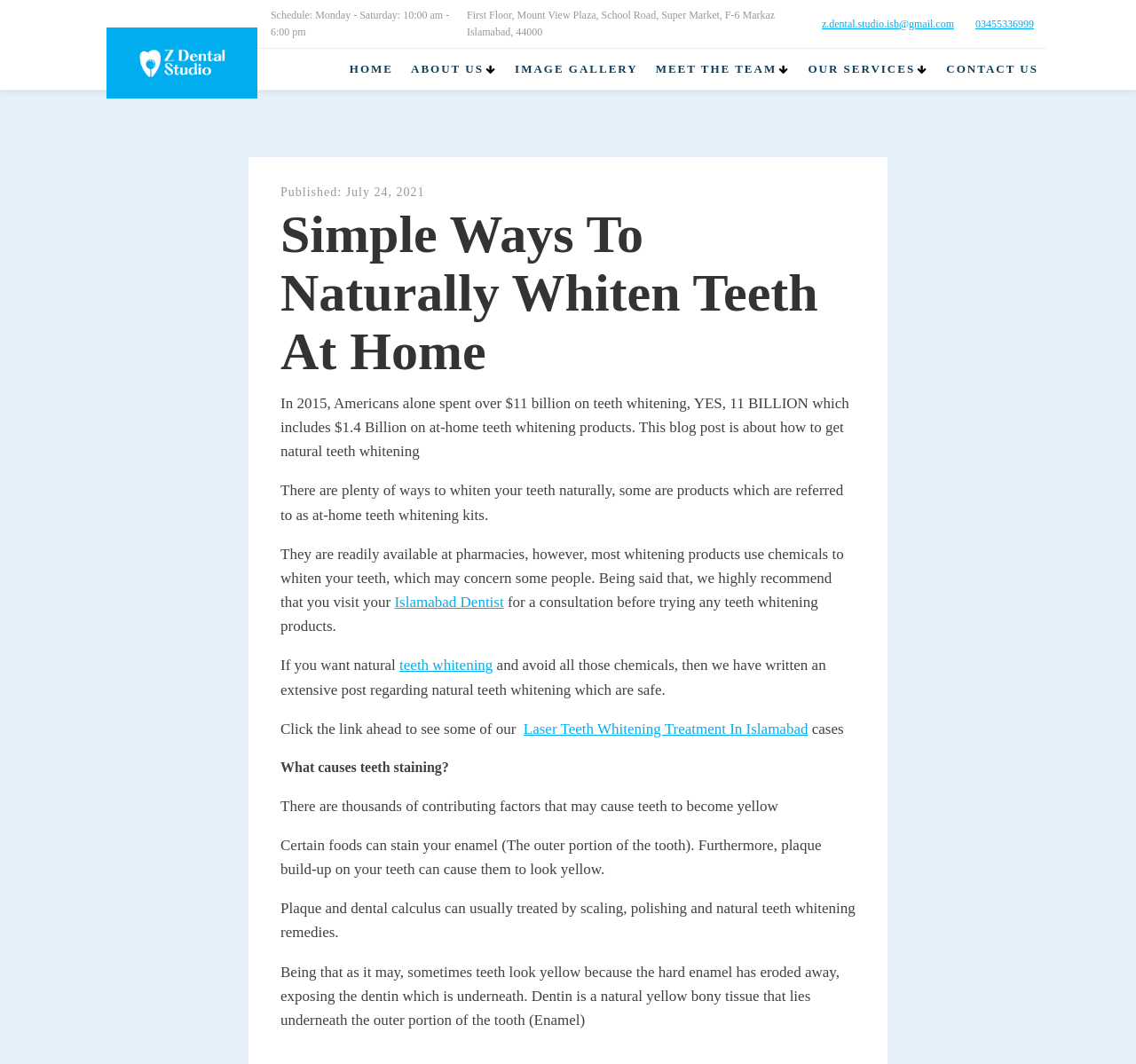Answer the question in one word or a short phrase:
What is the email address of the clinic?

z.dental.studio.isb@gmail.com